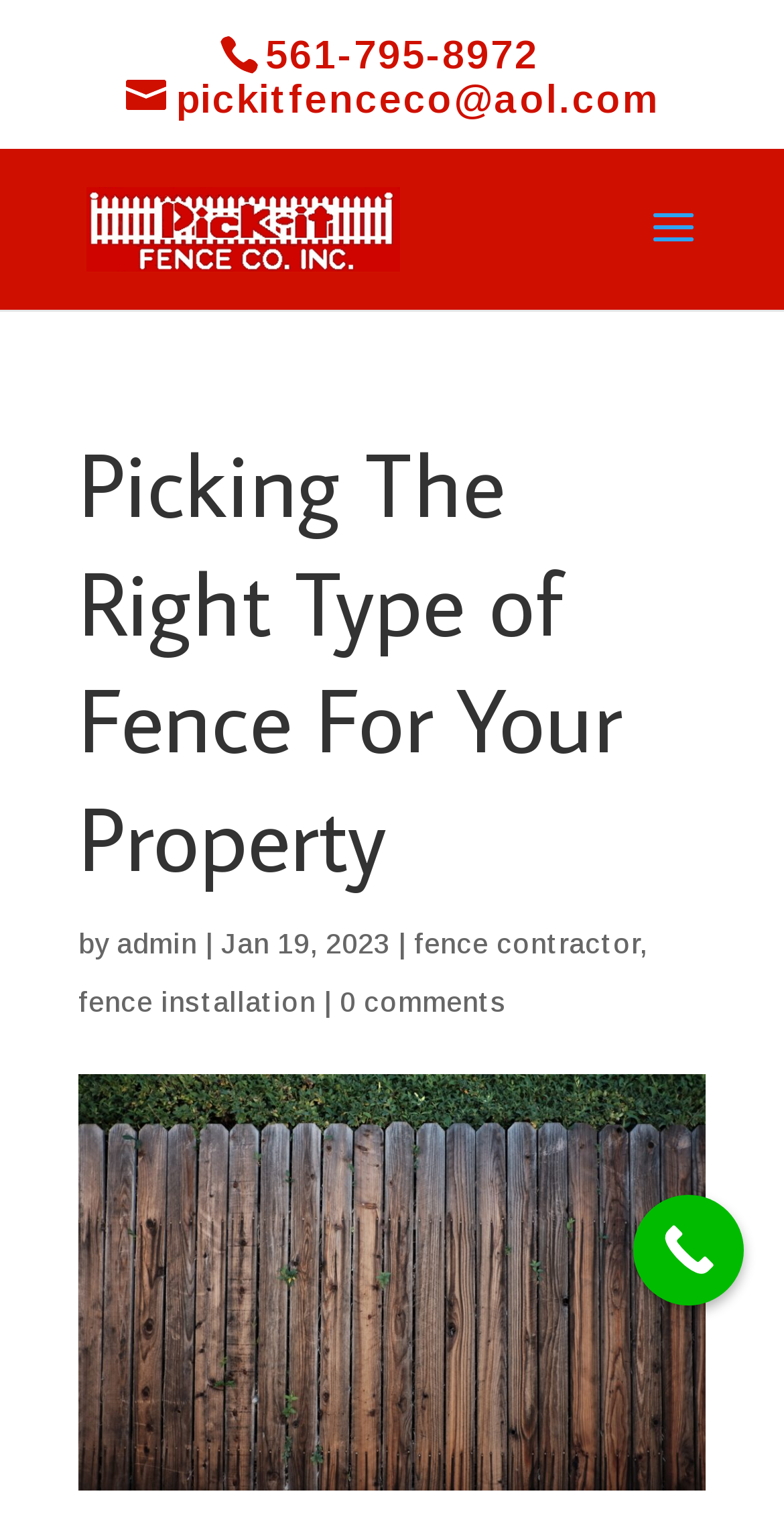What is the text on the call now button?
Based on the image, answer the question with as much detail as possible.

I found the text on the call now button by looking at the link element with the bounding box coordinates [0.808, 0.789, 0.949, 0.862] which contains the text 'Call Now Button'.